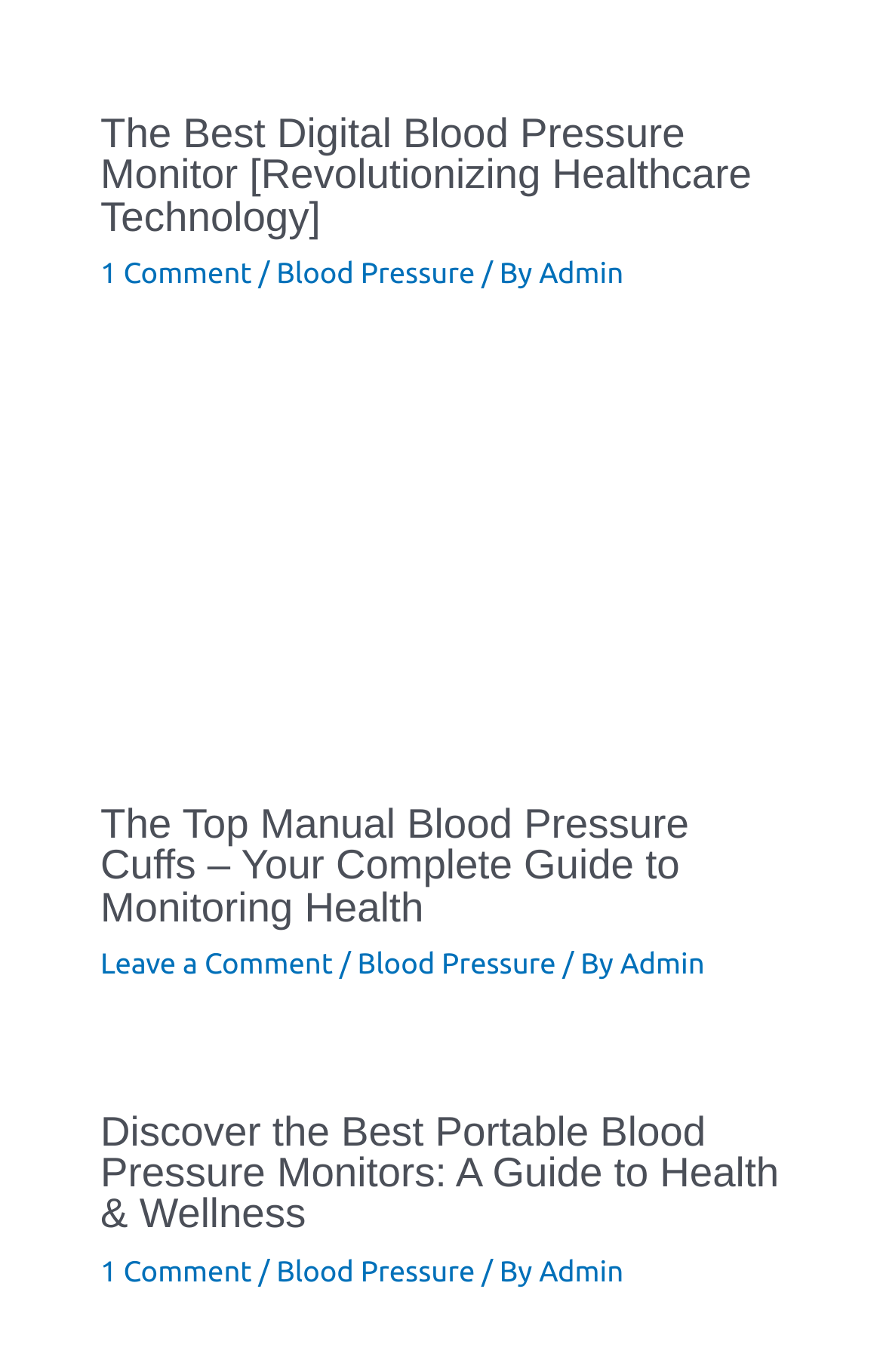Pinpoint the bounding box coordinates of the area that must be clicked to complete this instruction: "View the article about The Best Digital Blood Pressure Monitor".

[0.114, 0.079, 0.851, 0.174]